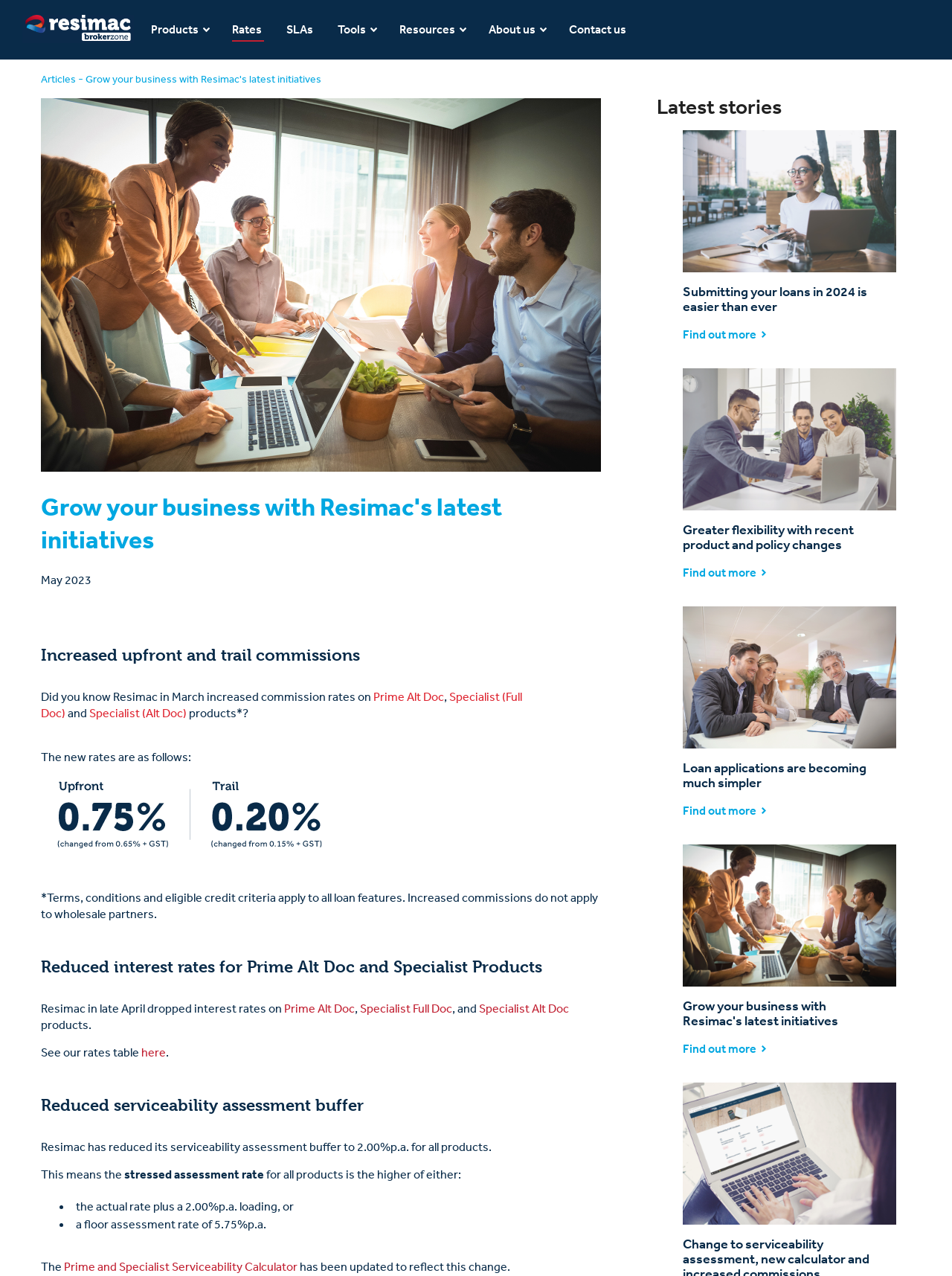For the following element description, predict the bounding box coordinates in the format (top-left x, top-left y, bottom-right x, bottom-right y). All values should be floating point numbers between 0 and 1. Description: SLAs

[0.301, 0.014, 0.332, 0.033]